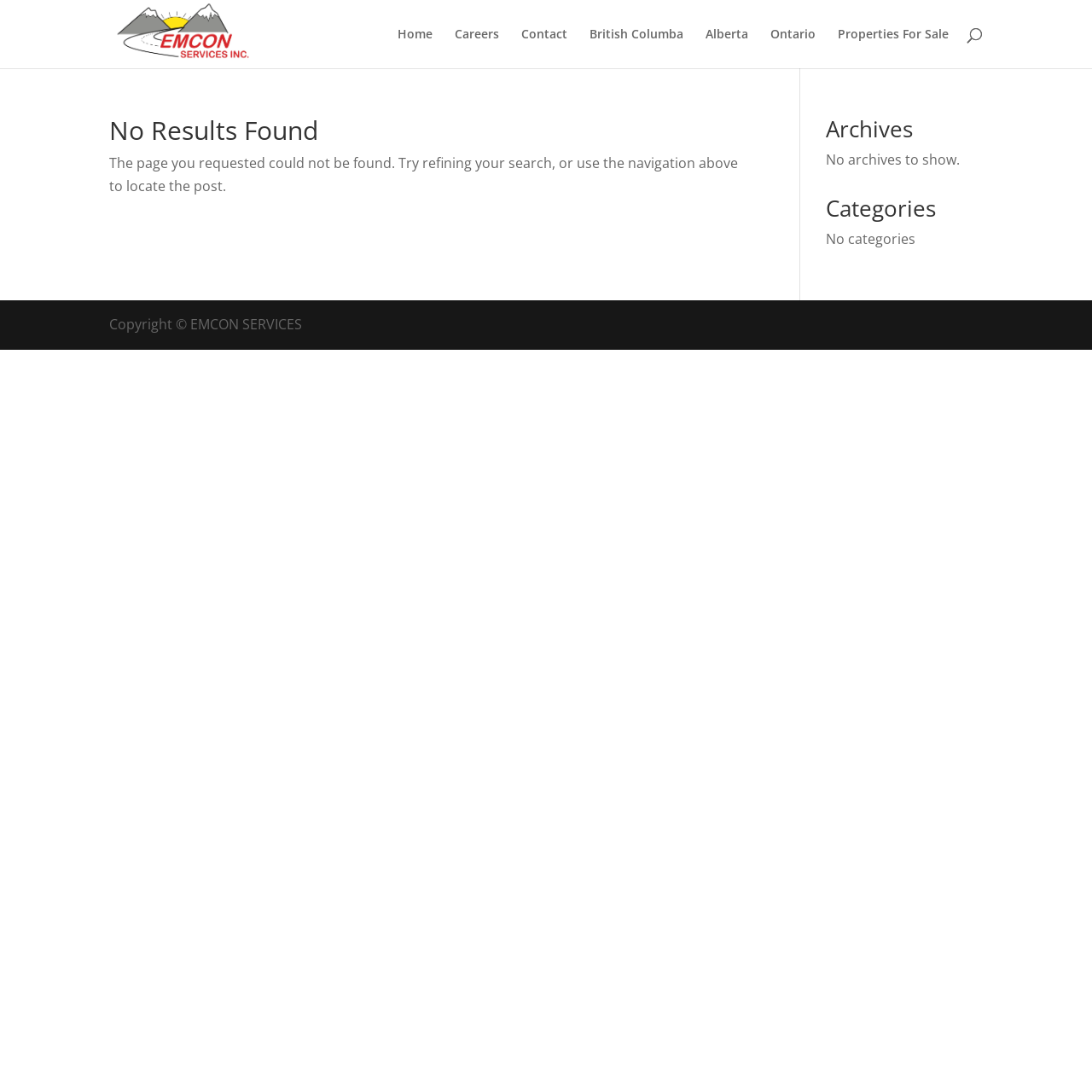What is the name of the company?
Use the information from the image to give a detailed answer to the question.

The name of the company can be found in the top-left corner of the webpage, where the logo is located, and it is also mentioned in the link 'Emcon Services'.